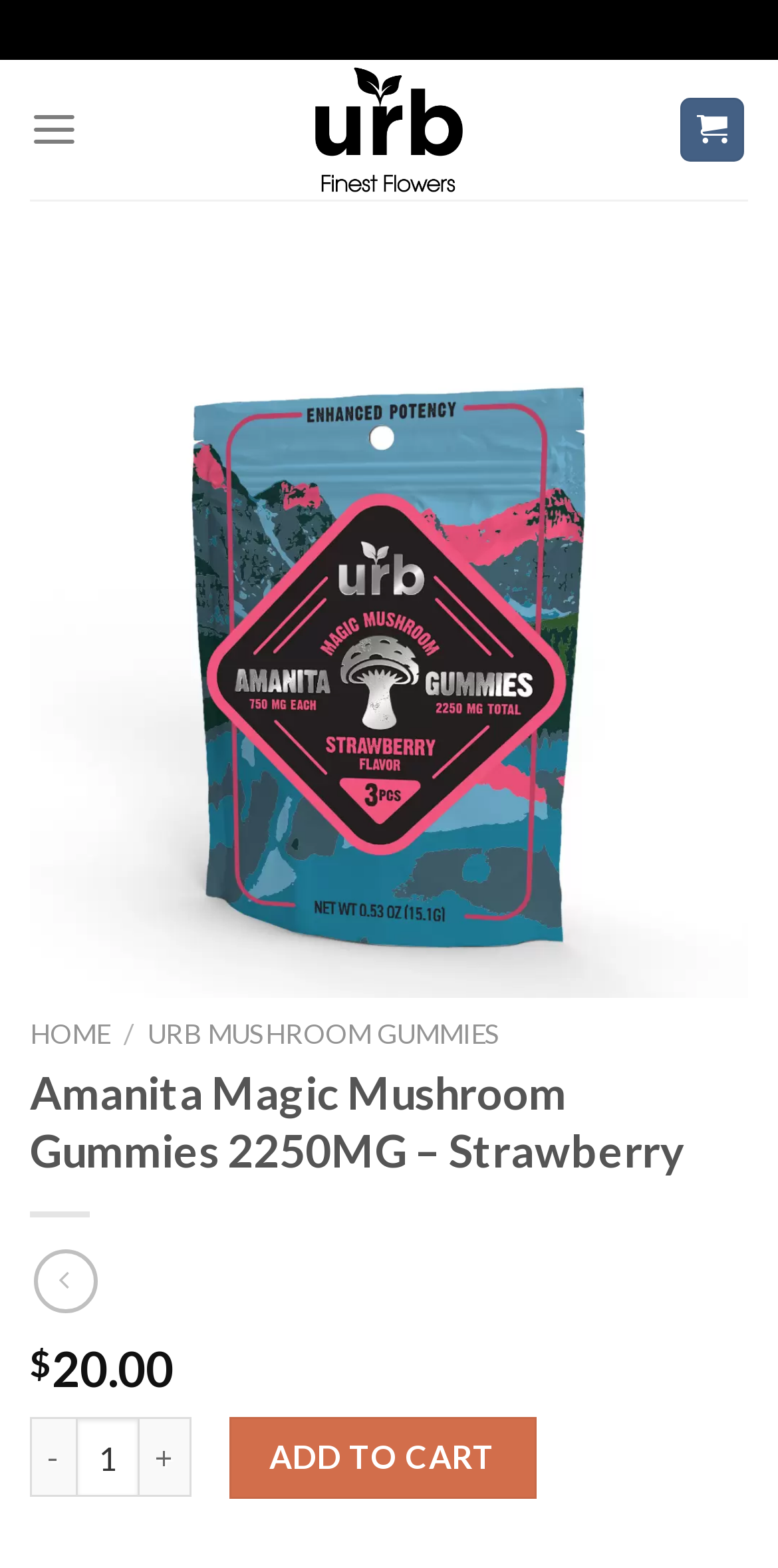Determine the bounding box coordinates for the region that must be clicked to execute the following instruction: "Decrease the quantity".

[0.038, 0.904, 0.097, 0.955]